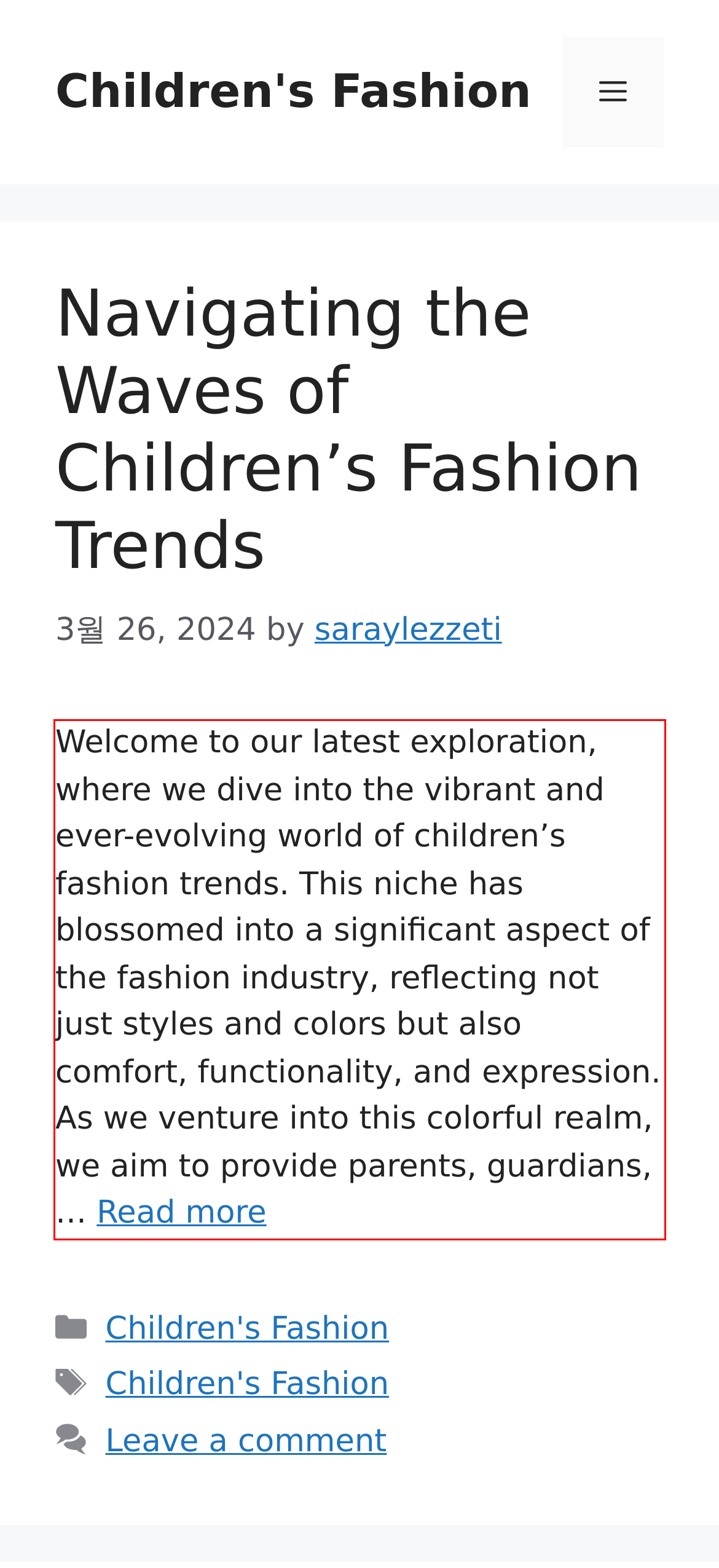Observe the screenshot of the webpage that includes a red rectangle bounding box. Conduct OCR on the content inside this red bounding box and generate the text.

Welcome to our latest exploration, where we dive into the vibrant and ever-evolving world of children’s fashion trends. This niche has blossomed into a significant aspect of the fashion industry, reflecting not just styles and colors but also comfort, functionality, and expression. As we venture into this colorful realm, we aim to provide parents, guardians, … Read more